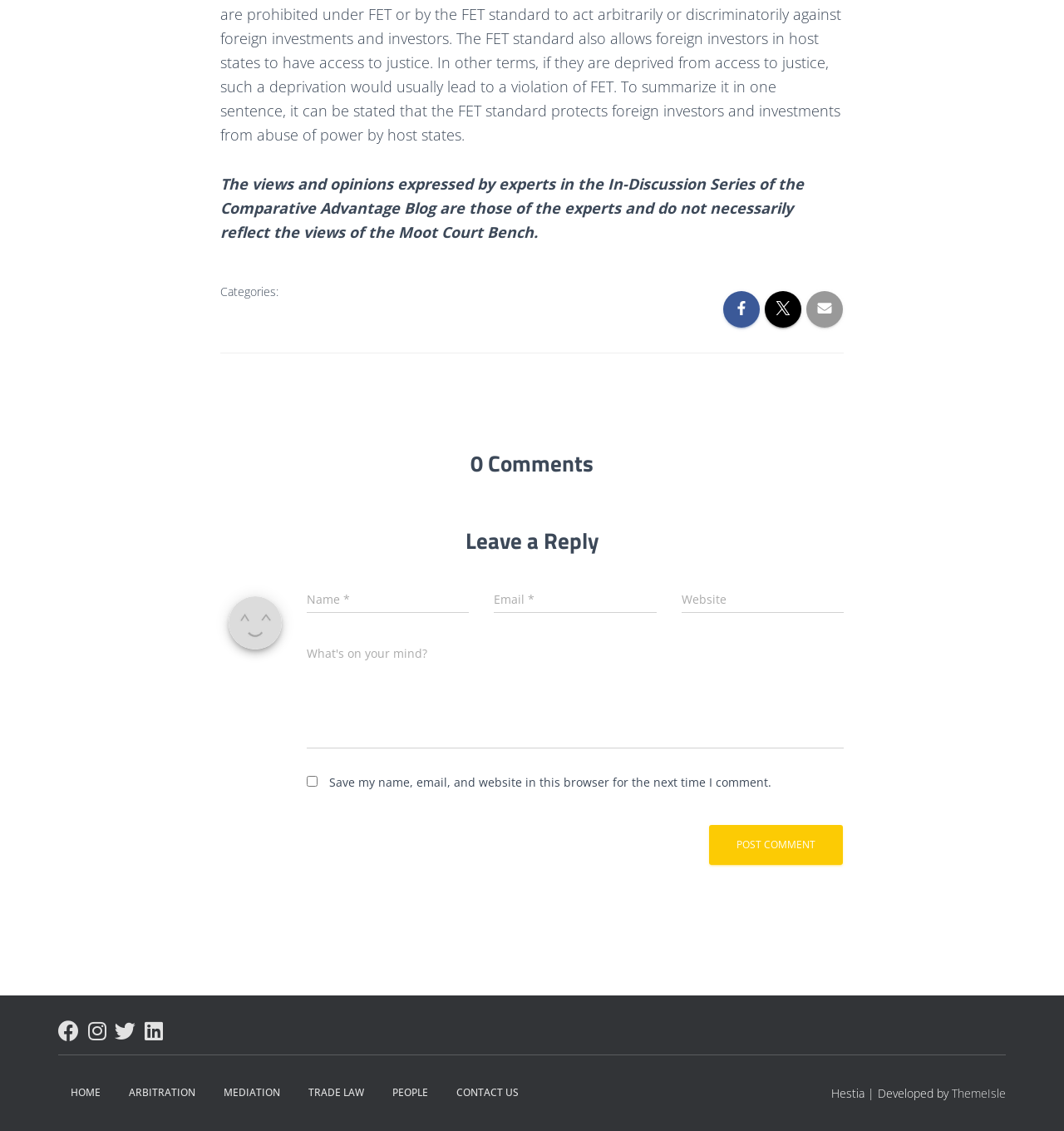Please find the bounding box coordinates of the section that needs to be clicked to achieve this instruction: "Enter your name in the input field".

[0.288, 0.516, 0.441, 0.543]